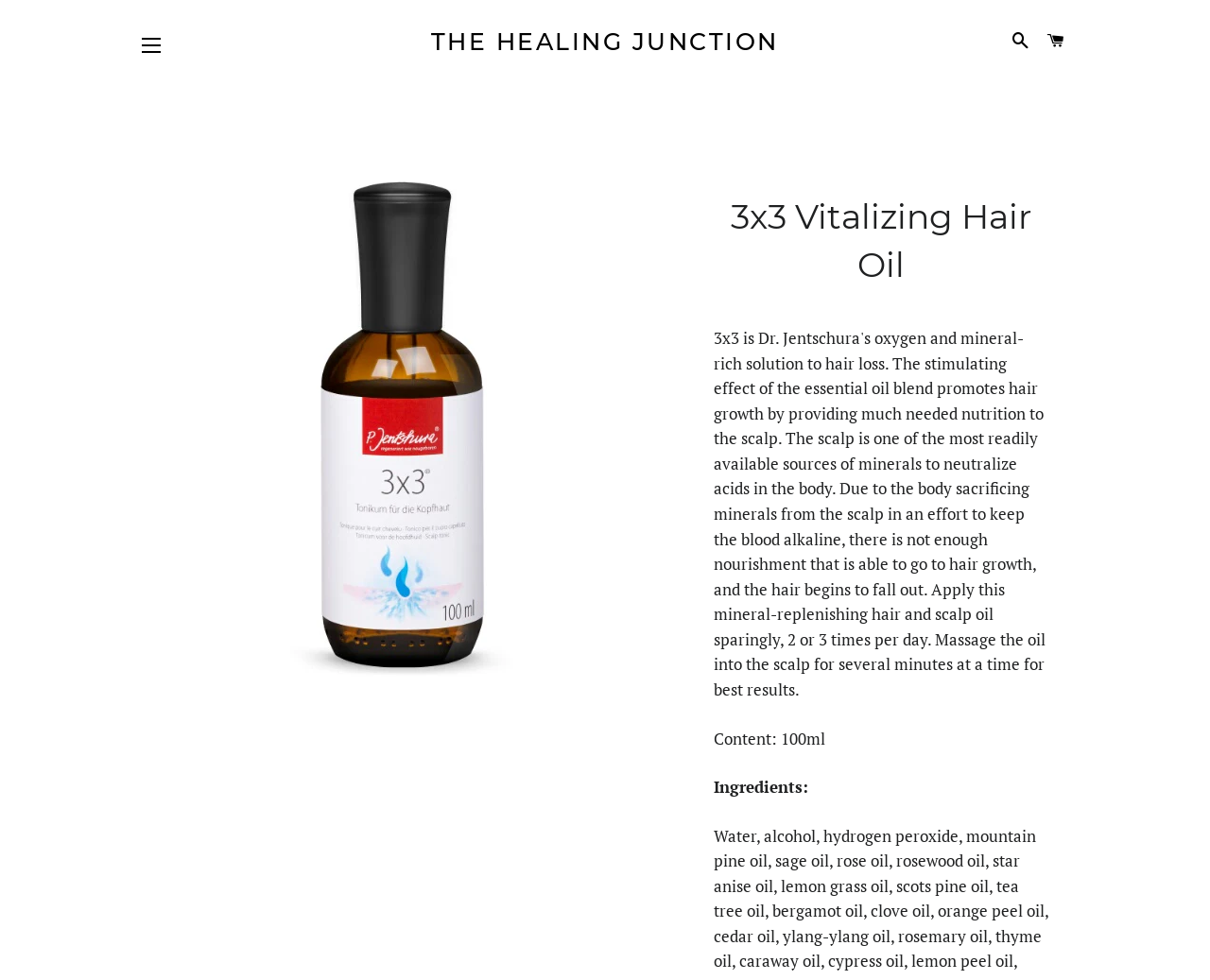Bounding box coordinates are to be given in the format (top-left x, top-left y, bottom-right x, bottom-right y). All values must be floating point numbers between 0 and 1. Provide the bounding box coordinate for the UI element described as: Site navigation

[0.105, 0.022, 0.145, 0.071]